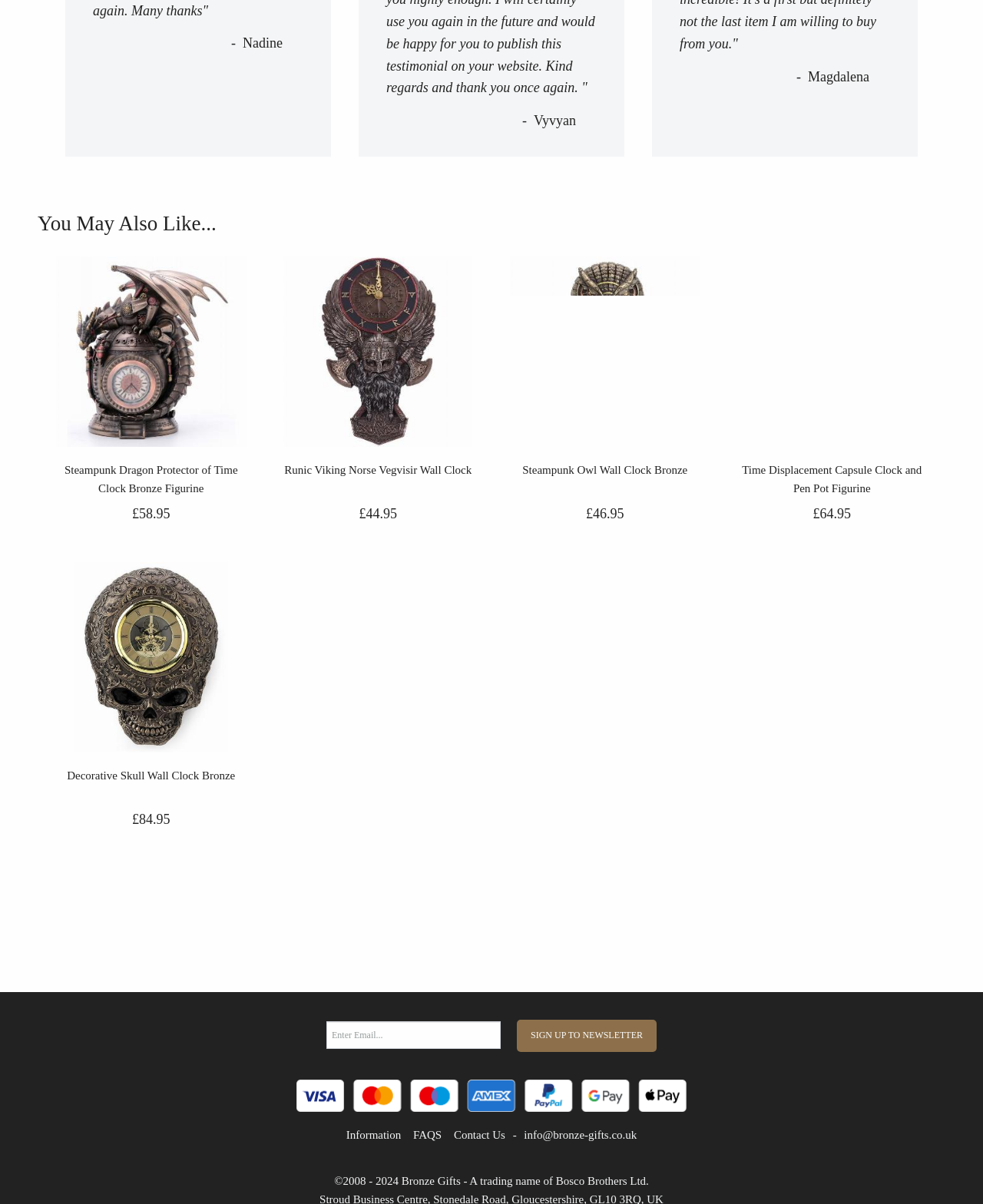Specify the bounding box coordinates of the area that needs to be clicked to achieve the following instruction: "Click the 'SIGN UP TO NEWSLETTER' button".

[0.526, 0.847, 0.668, 0.874]